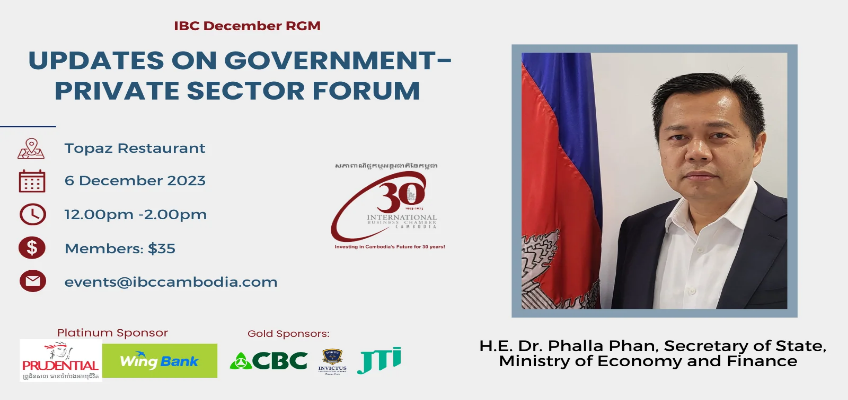What is the ticket price for members?
We need a detailed and meticulous answer to the question.

According to the caption, the ticket price for members is $35, which is mentioned as part of the event details for the IBC December RGM.